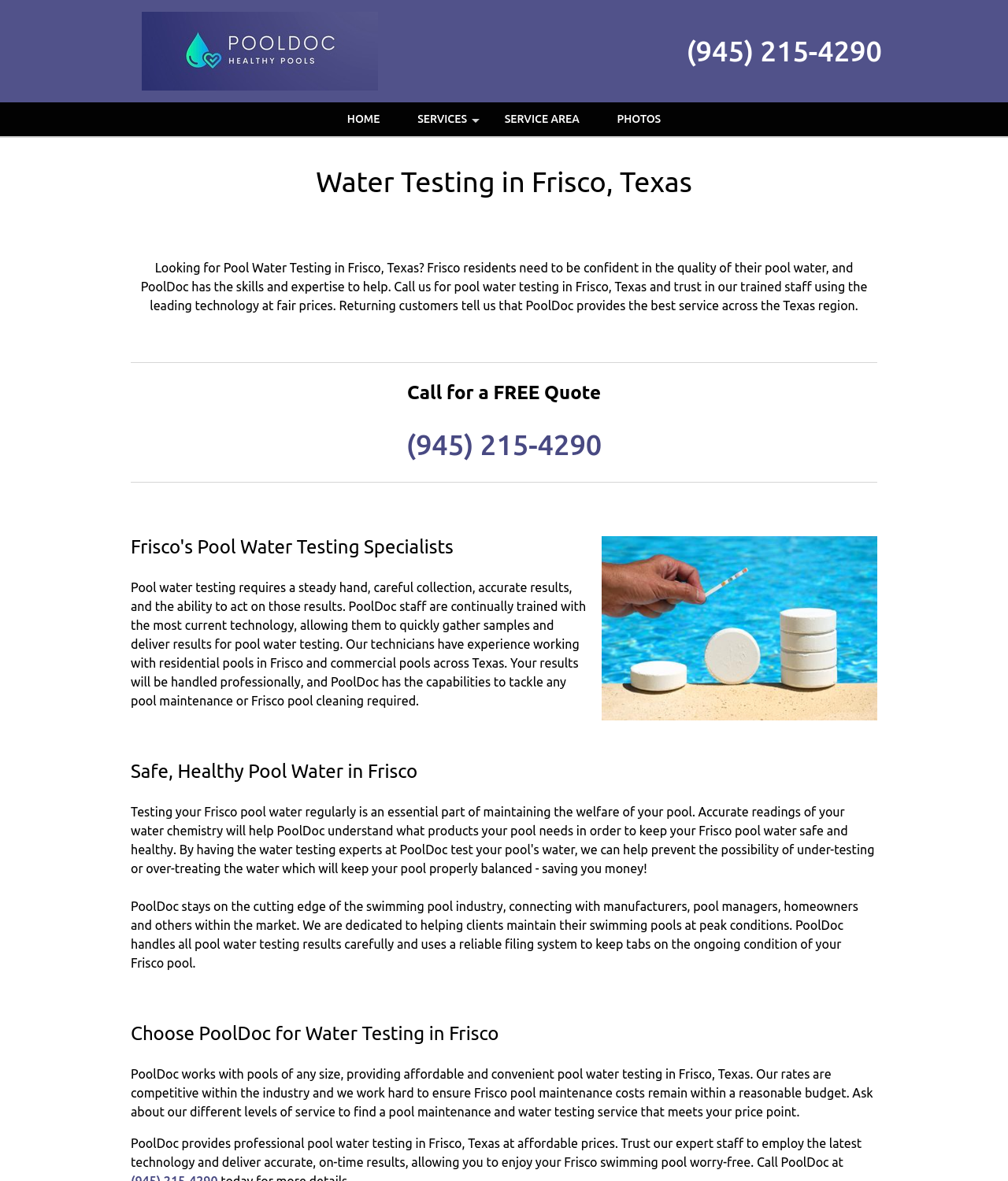What type of pools does PoolDoc work with? Look at the image and give a one-word or short phrase answer.

Residential and commercial pools